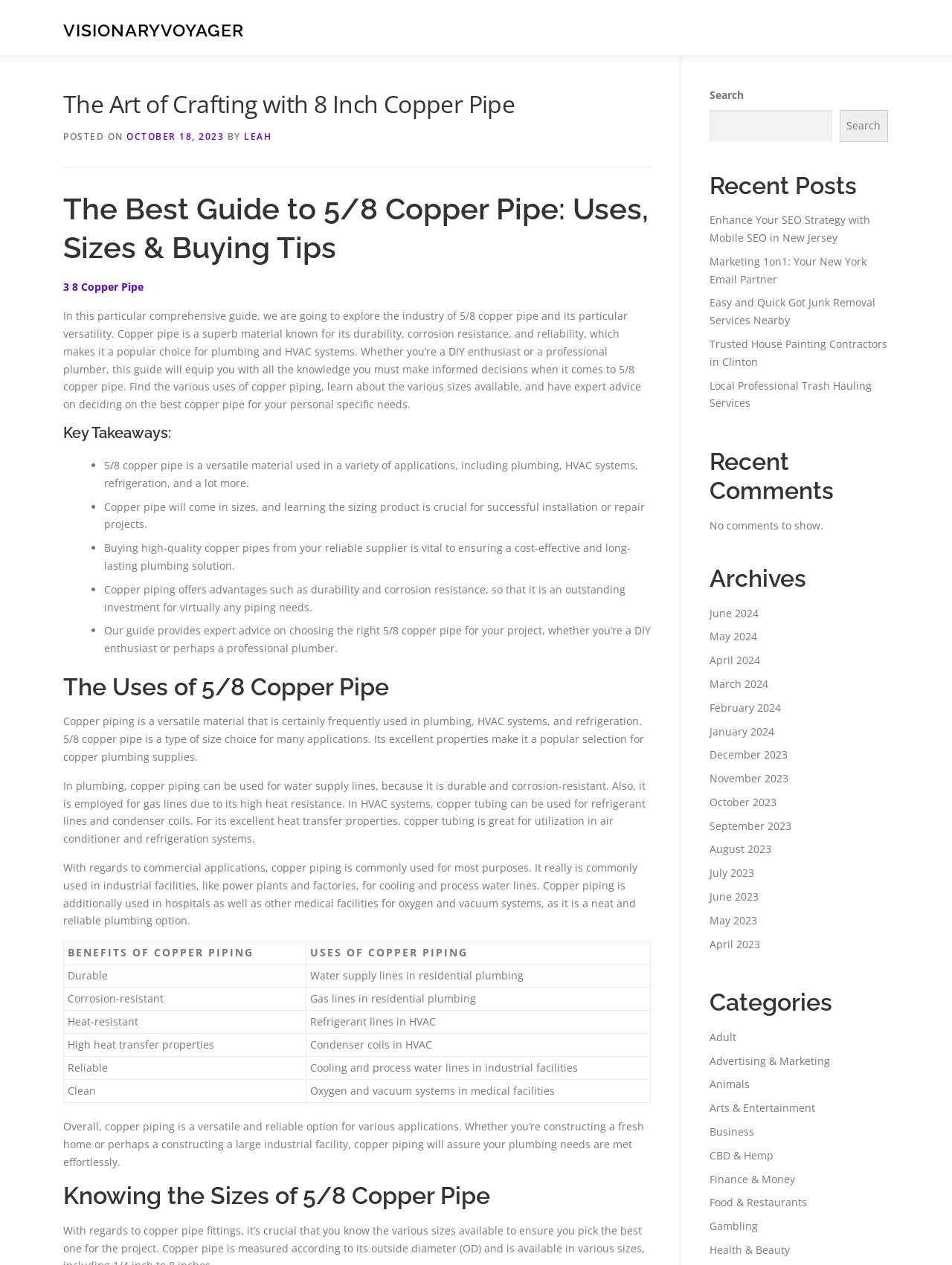Locate the bounding box coordinates of the element that should be clicked to execute the following instruction: "Search for something".

[0.745, 0.087, 0.874, 0.112]